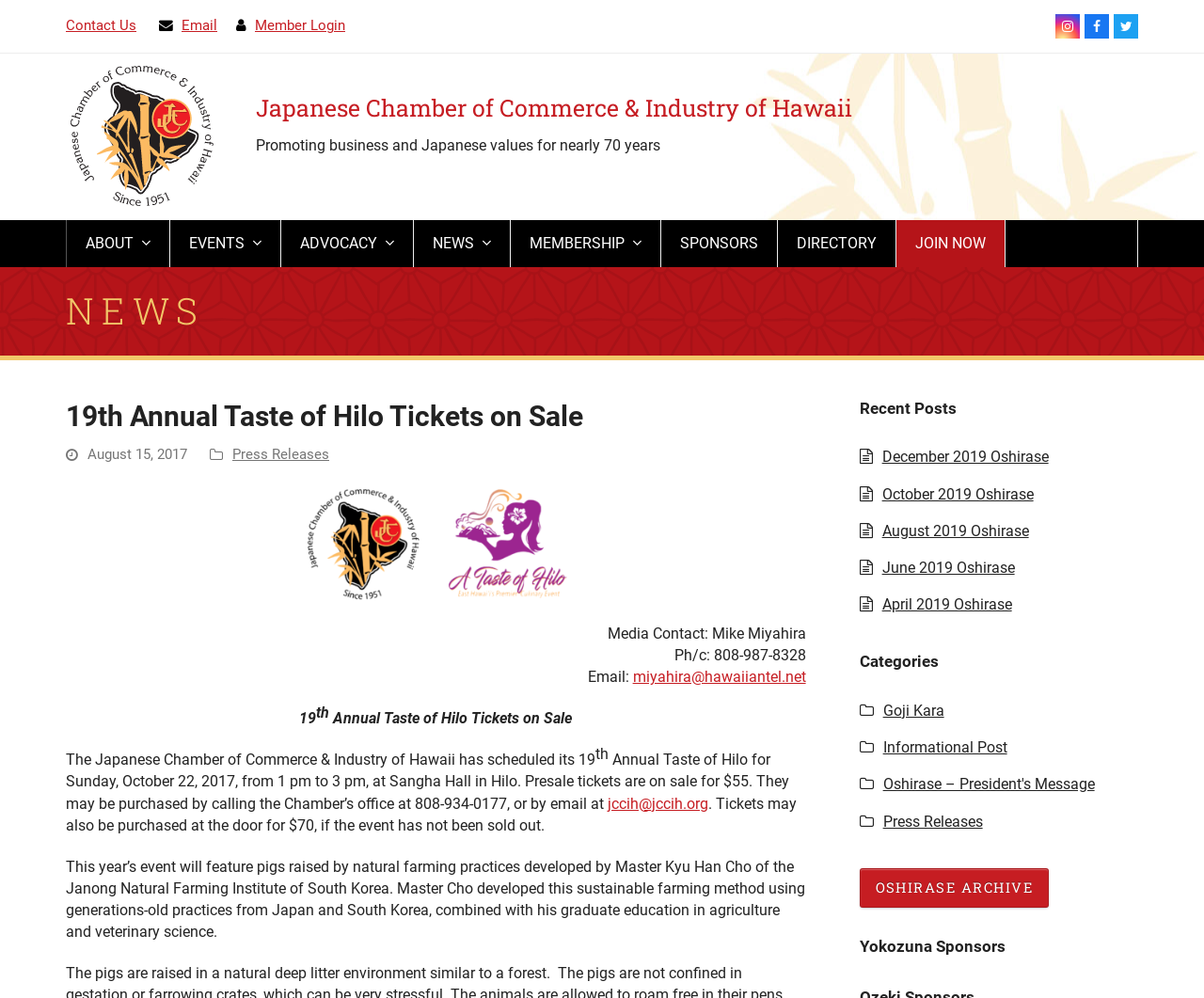From the element description: "October 2019 Oshirase", extract the bounding box coordinates of the UI element. The coordinates should be expressed as four float numbers between 0 and 1, in the order [left, top, right, bottom].

[0.714, 0.486, 0.858, 0.504]